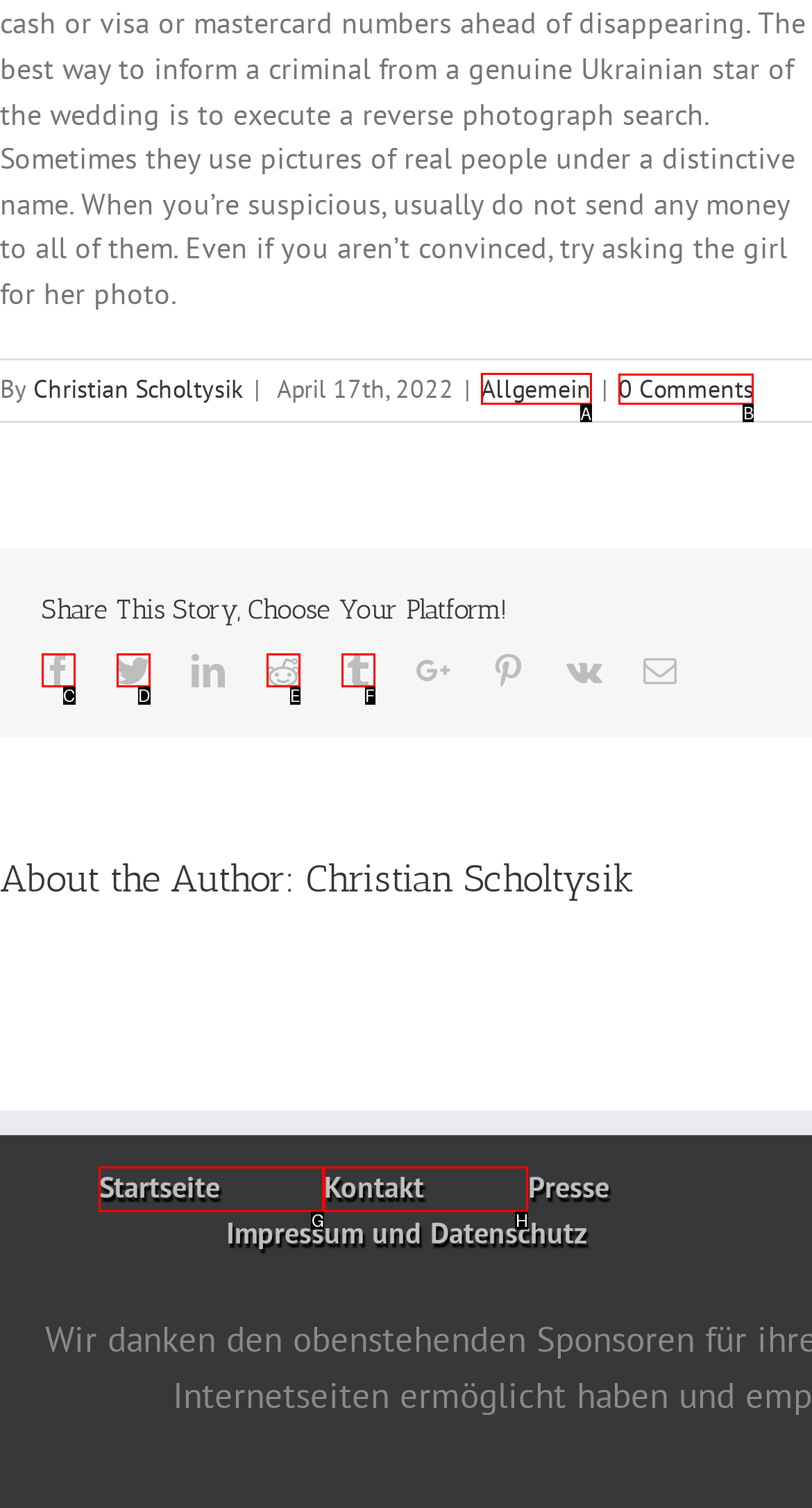Identify the letter of the correct UI element to fulfill the task: View all comments from the given options in the screenshot.

B